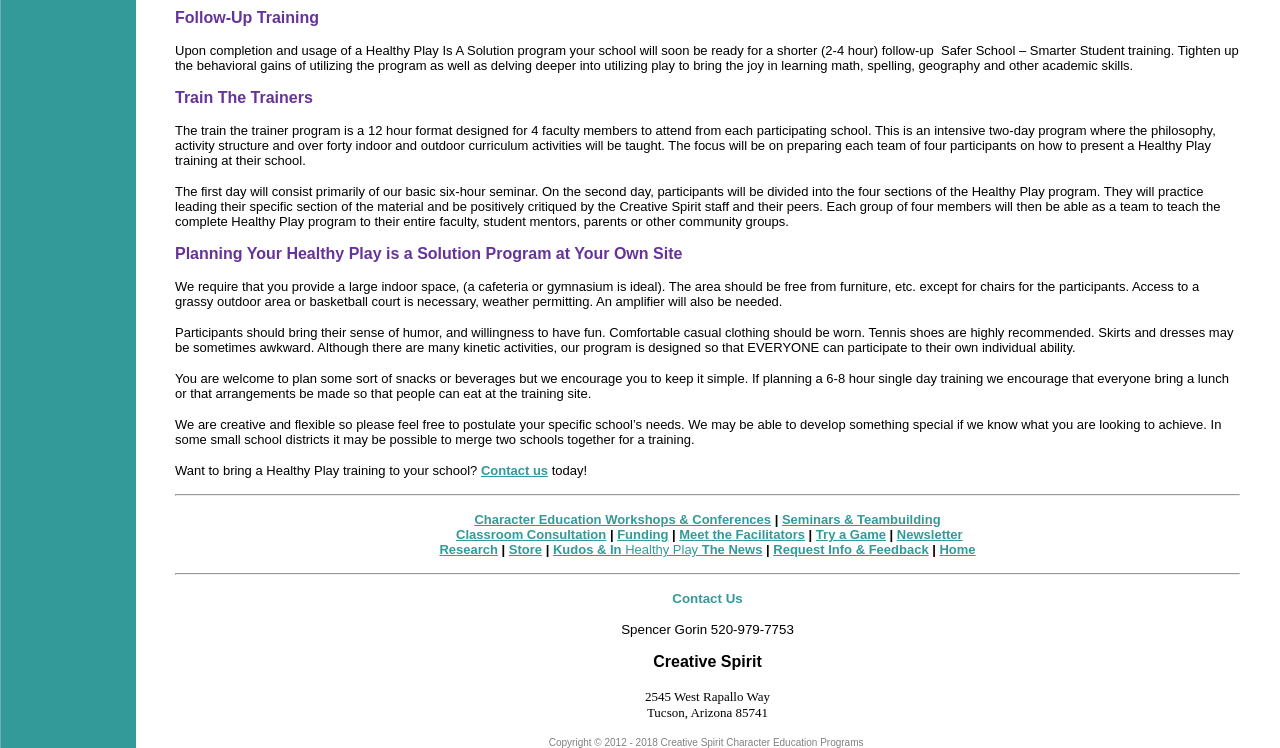Determine the bounding box coordinates of the UI element described by: "Character Education Workshops & Conferences".

[0.371, 0.684, 0.602, 0.705]